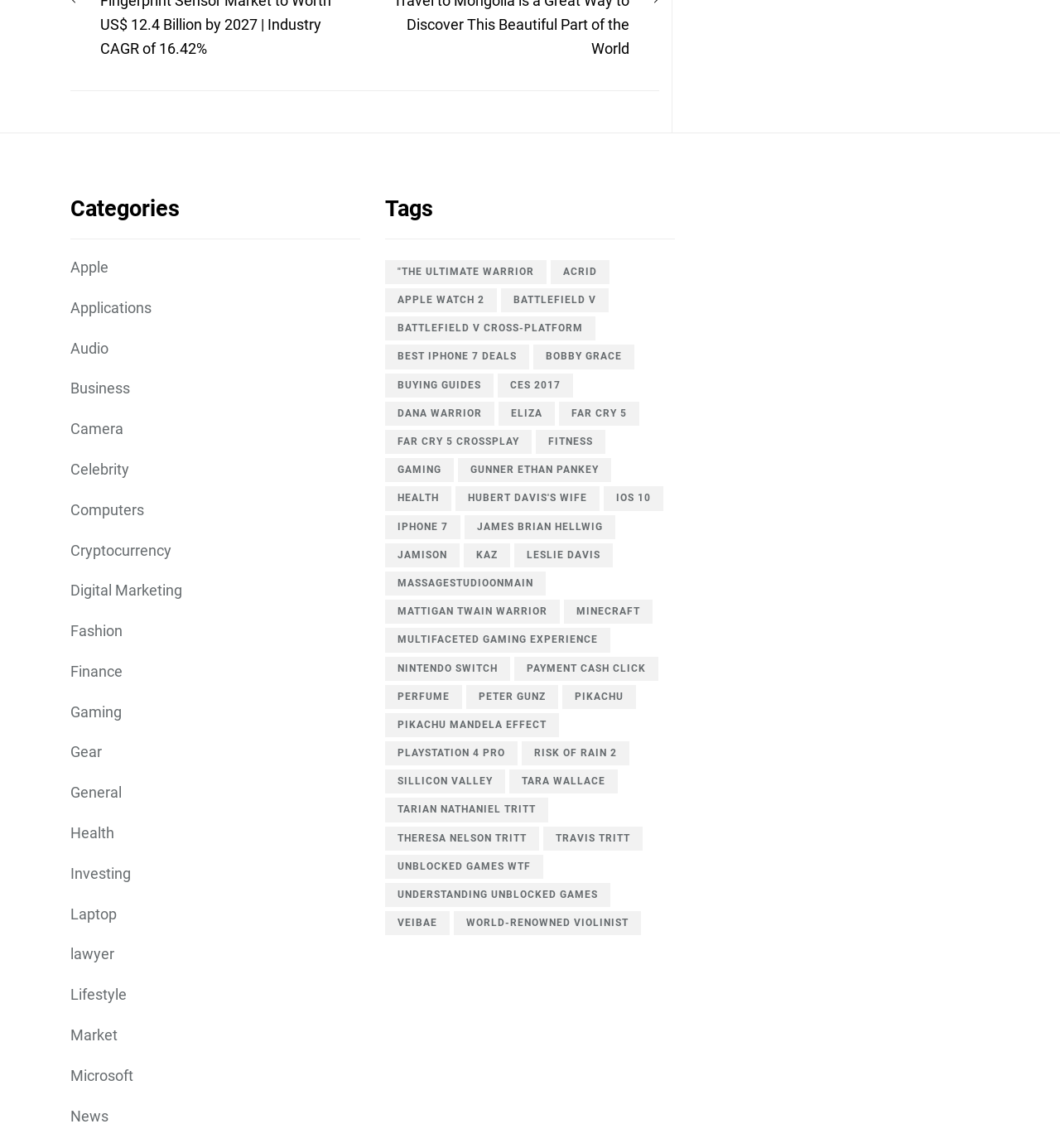Please provide a brief answer to the question using only one word or phrase: 
What is the tag with the most items?

Buying Guides